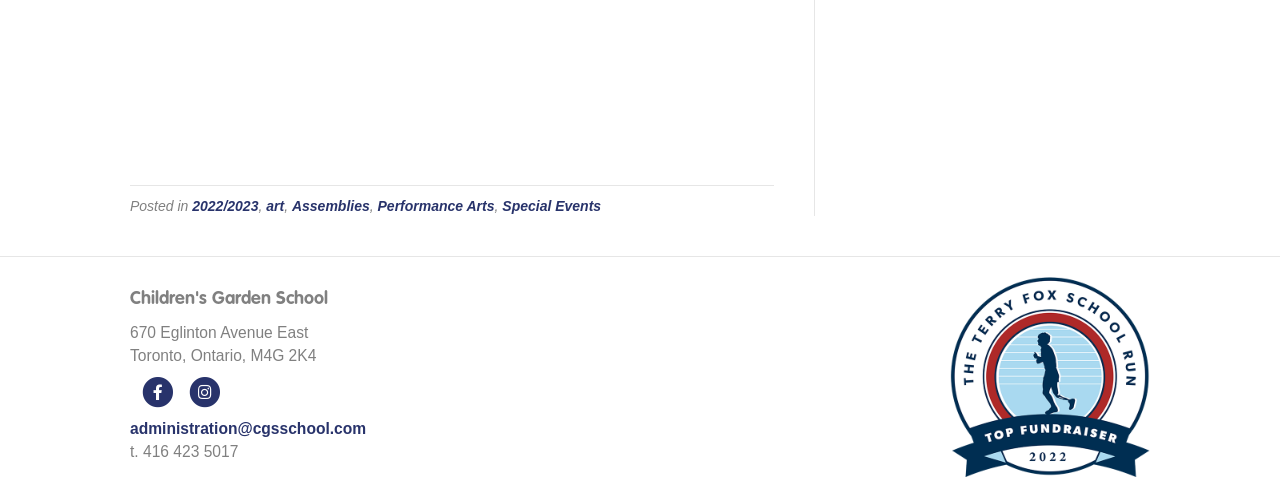Answer the following inquiry with a single word or phrase:
What is the address of the school?

670 Eglinton Avenue East